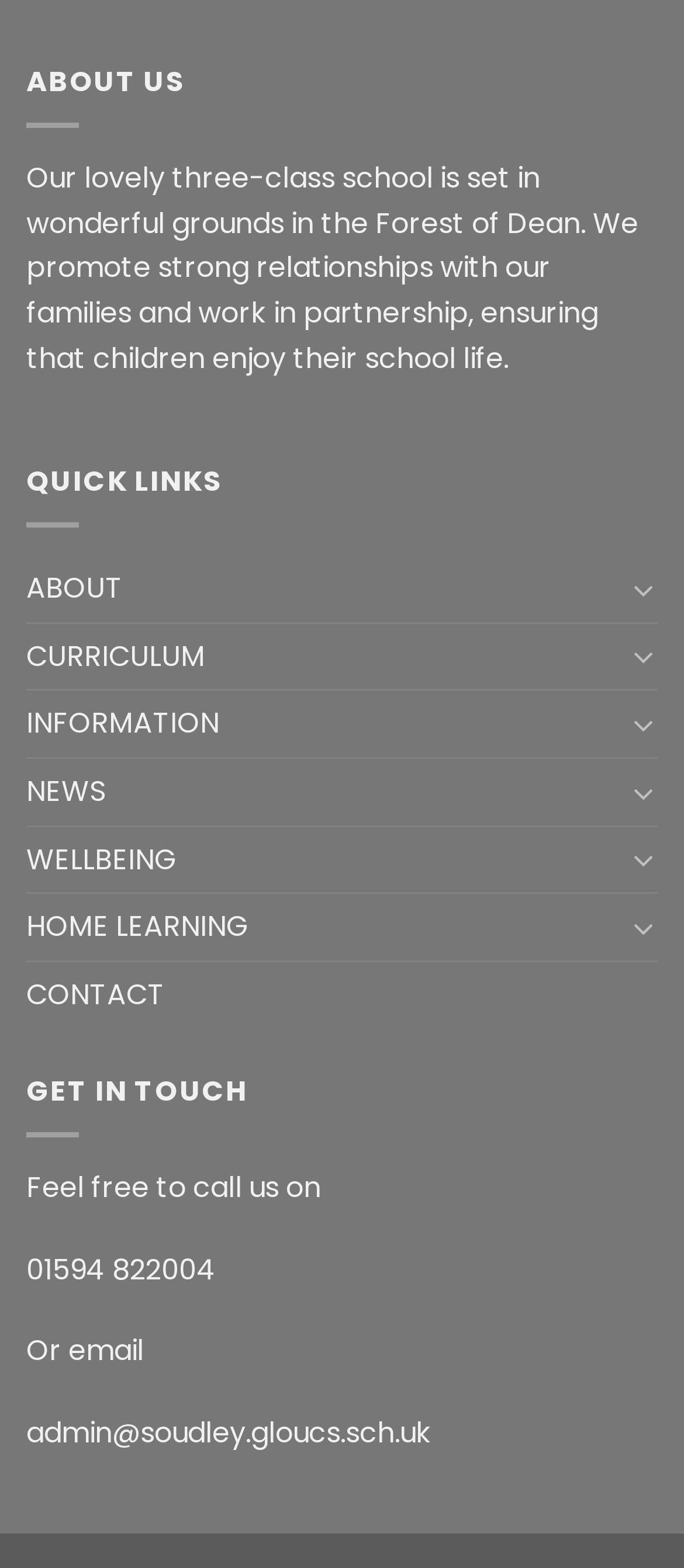Can you give a detailed response to the following question using the information from the image? What are the main categories on the webpage?

The main categories on the webpage can be identified by the static text elements with titles such as 'ABOUT US', 'QUICK LINKS', 'CURRICULUM', 'INFORMATION', 'NEWS', 'WELLBEING', and 'HOME LEARNING'.